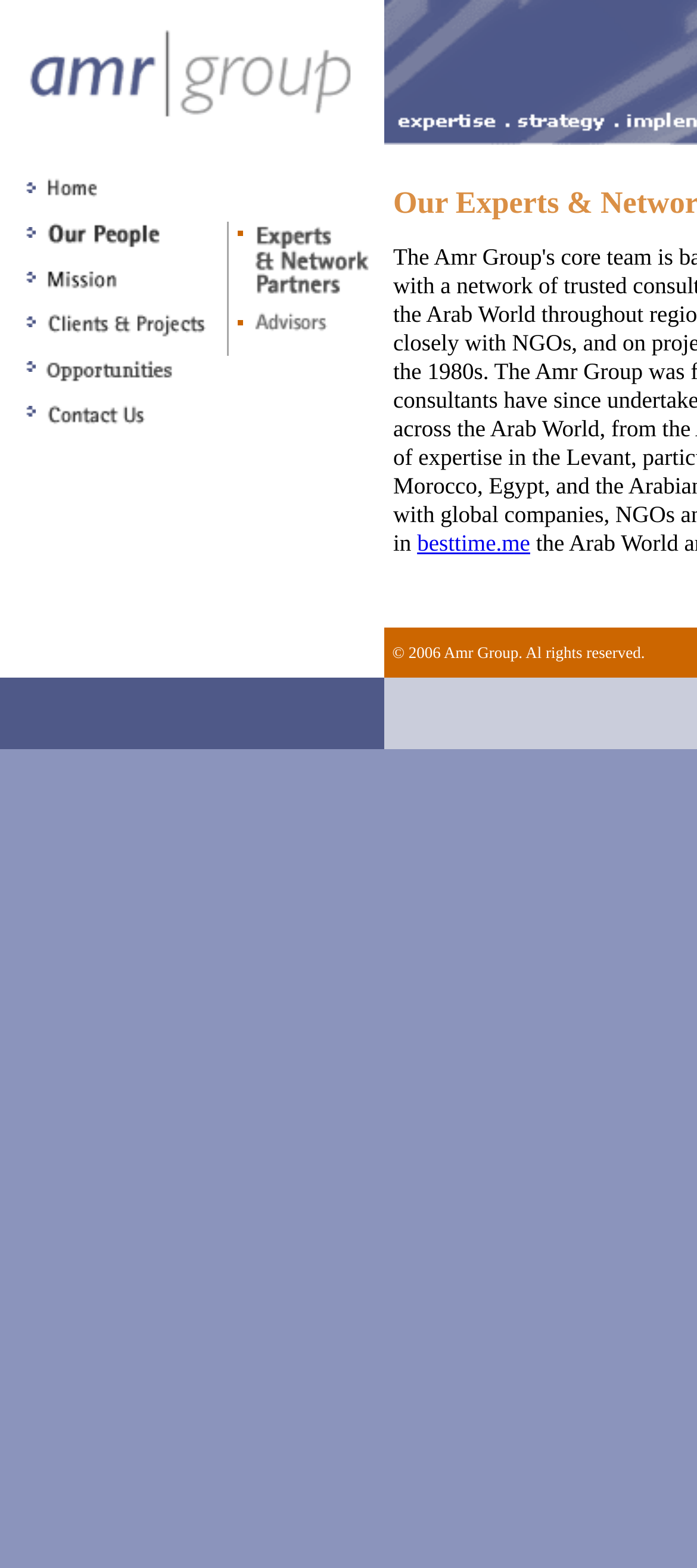Answer the question with a single word or phrase: 
How many images are on the webpage?

14